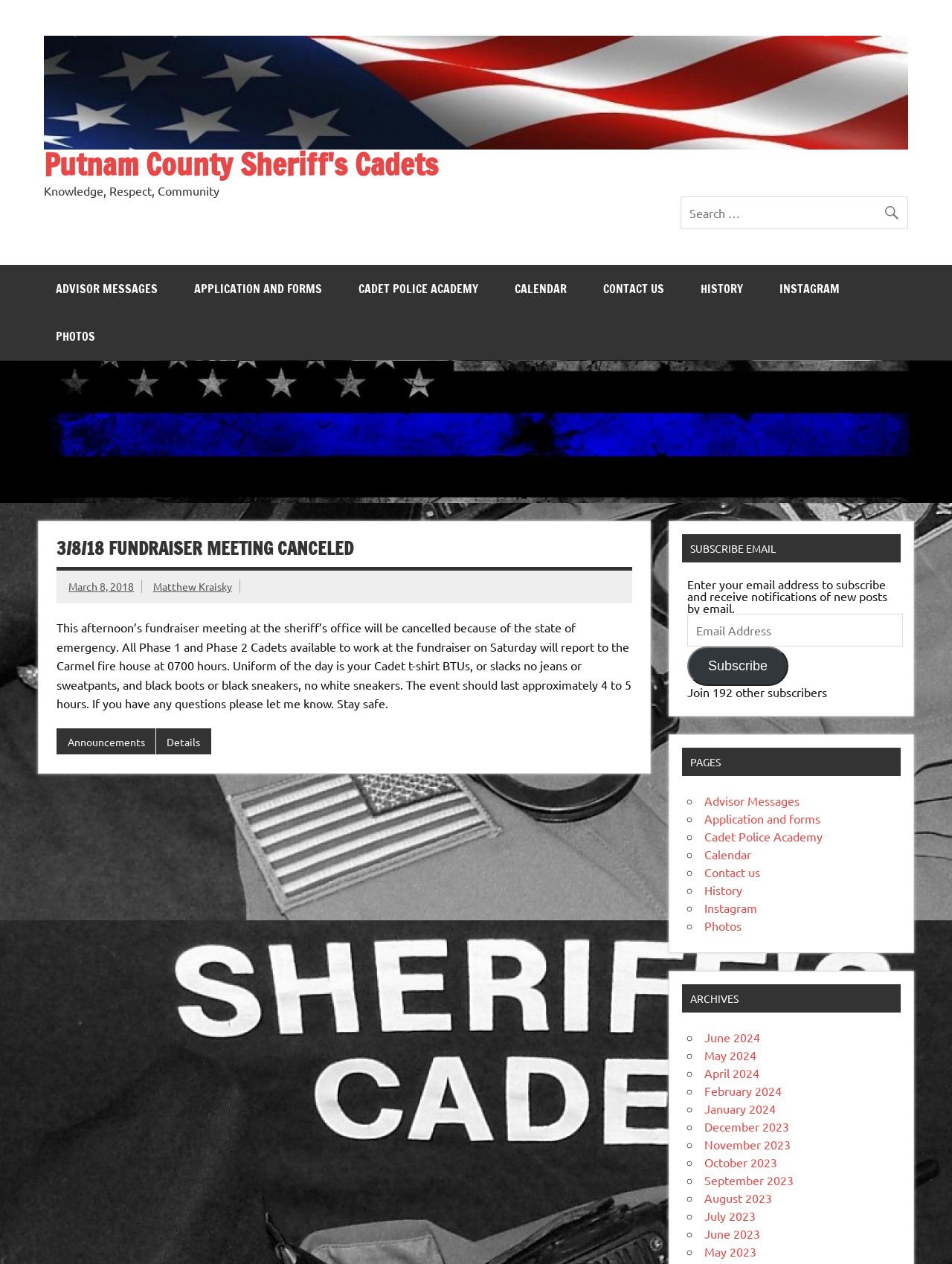Specify the bounding box coordinates of the area to click in order to execute this command: 'Check the Instagram page'. The coordinates should consist of four float numbers ranging from 0 to 1, and should be formatted as [left, top, right, bottom].

[0.8, 0.21, 0.901, 0.247]